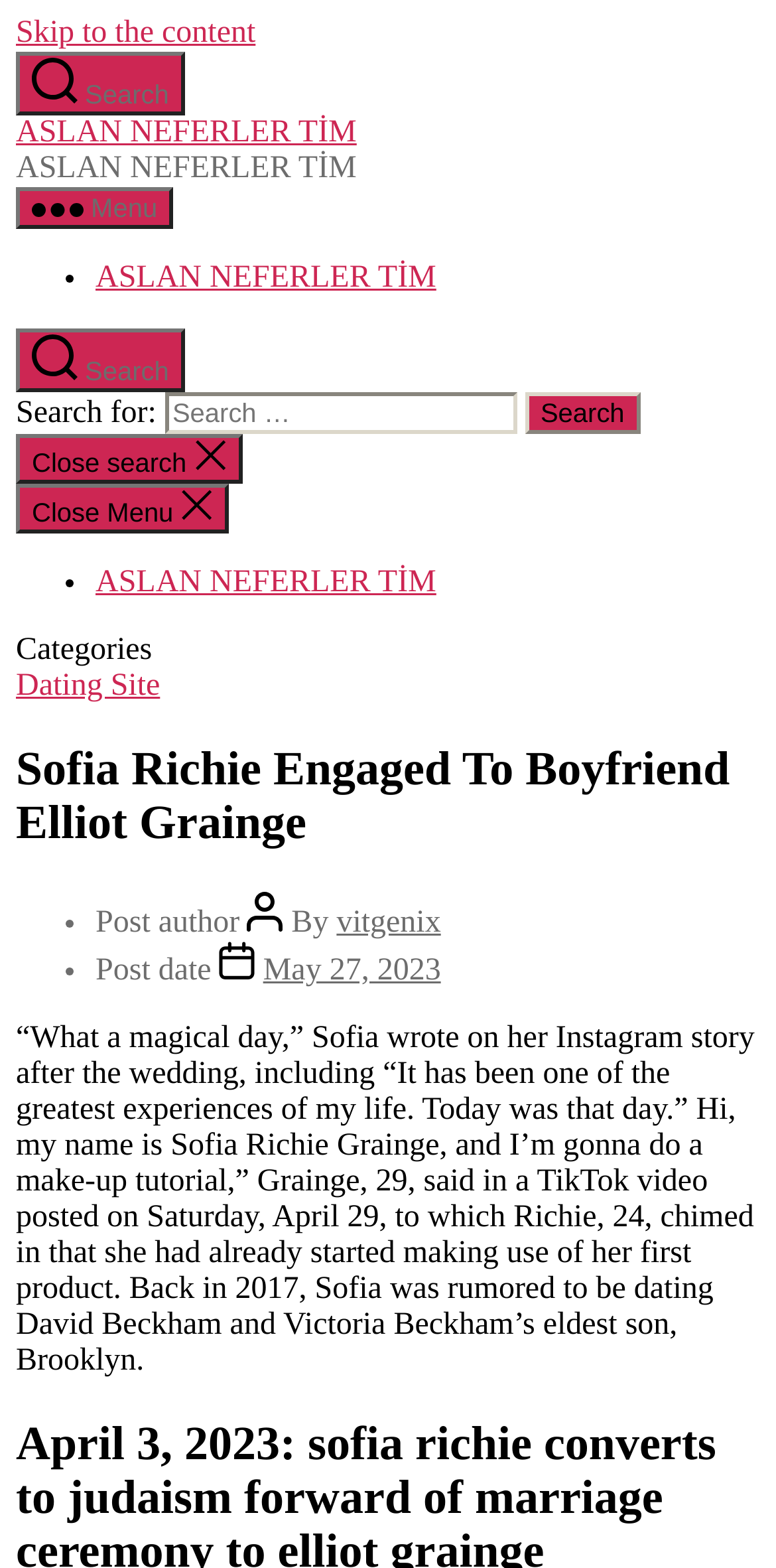What is the name of the author of the article?
Using the image as a reference, answer with just one word or a short phrase.

vitgenix